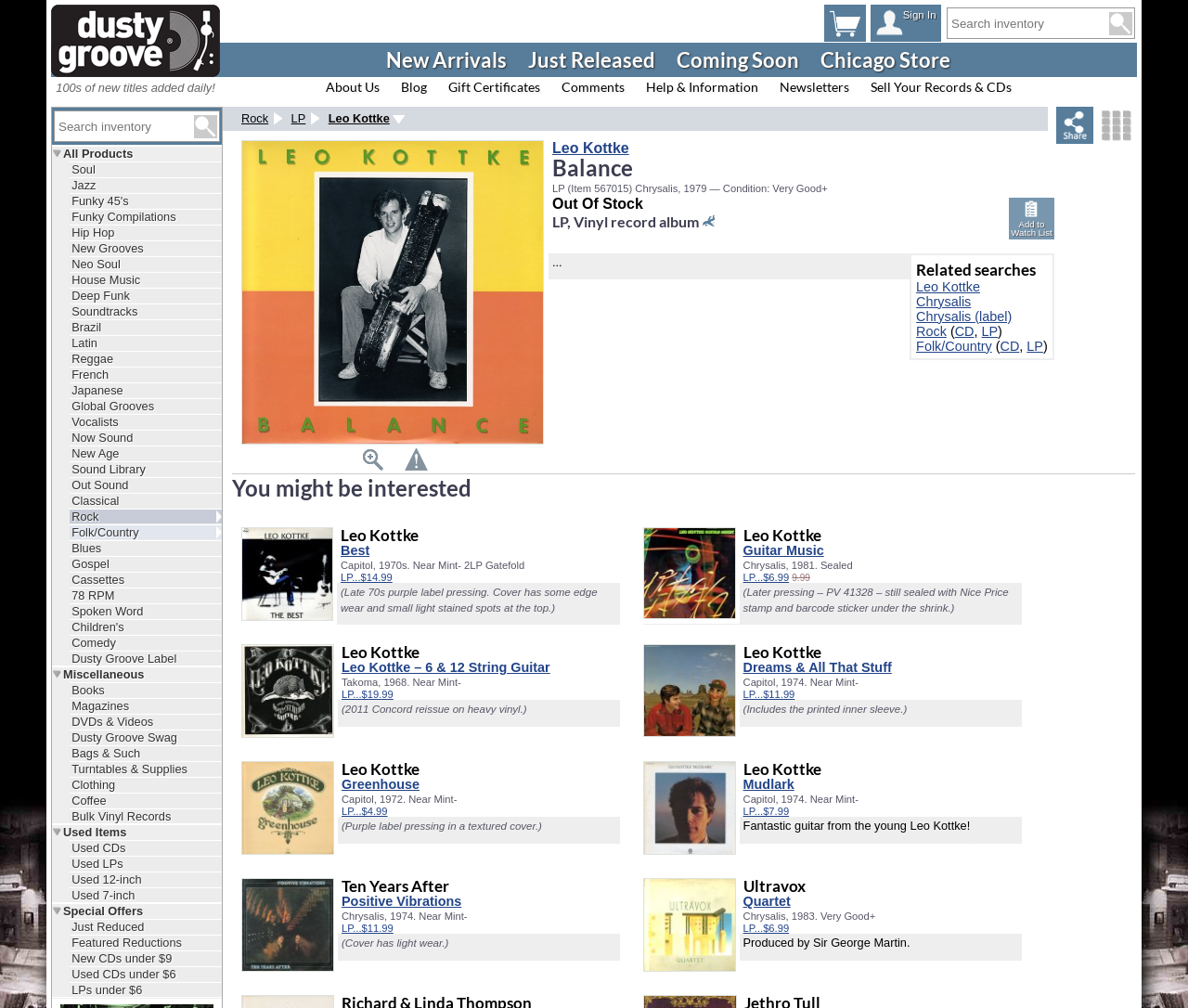Show me the bounding box coordinates of the clickable region to achieve the task as per the instruction: "Sign in to your account".

[0.733, 0.005, 0.792, 0.041]